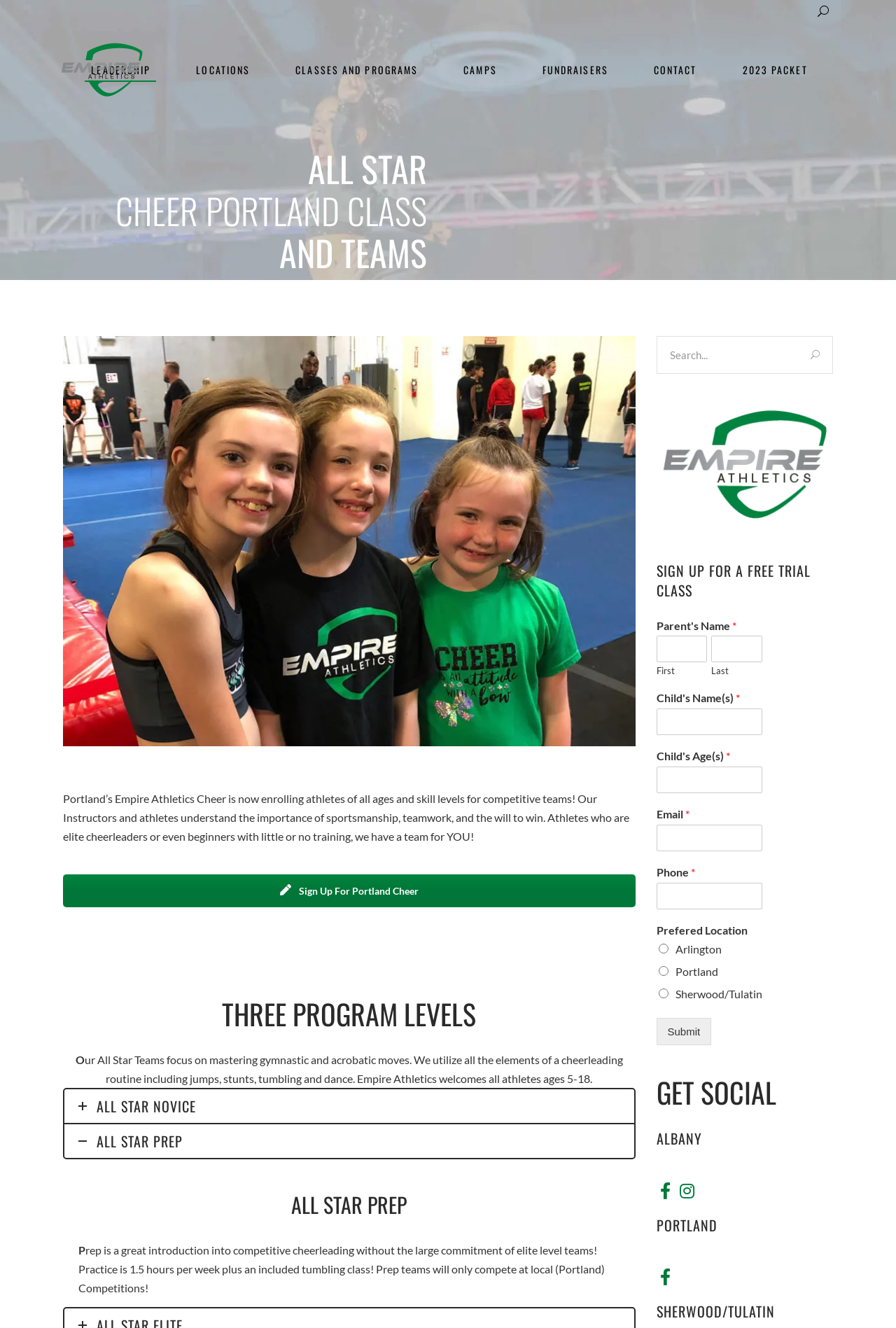Please indicate the bounding box coordinates for the clickable area to complete the following task: "Go back to top". The coordinates should be specified as four float numbers between 0 and 1, i.e., [left, top, right, bottom].

None